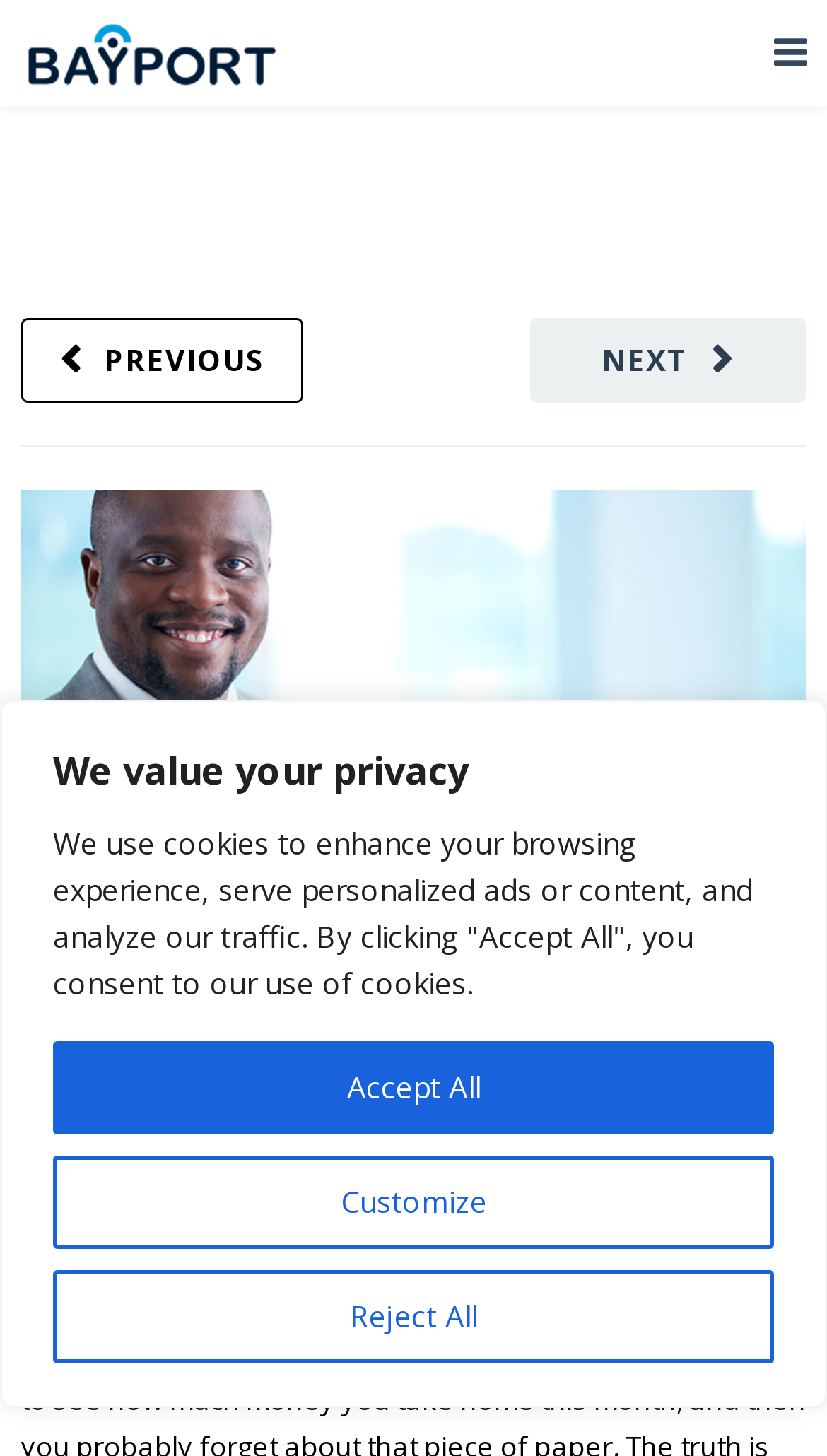What is the category of the article?
Examine the image and provide an in-depth answer to the question.

I found the category of the article by looking at the links near the bottom of the page, which appear to be related to the article's topic. One of these links is 'Workplace Loans', which suggests that this is the category or topic of the article.